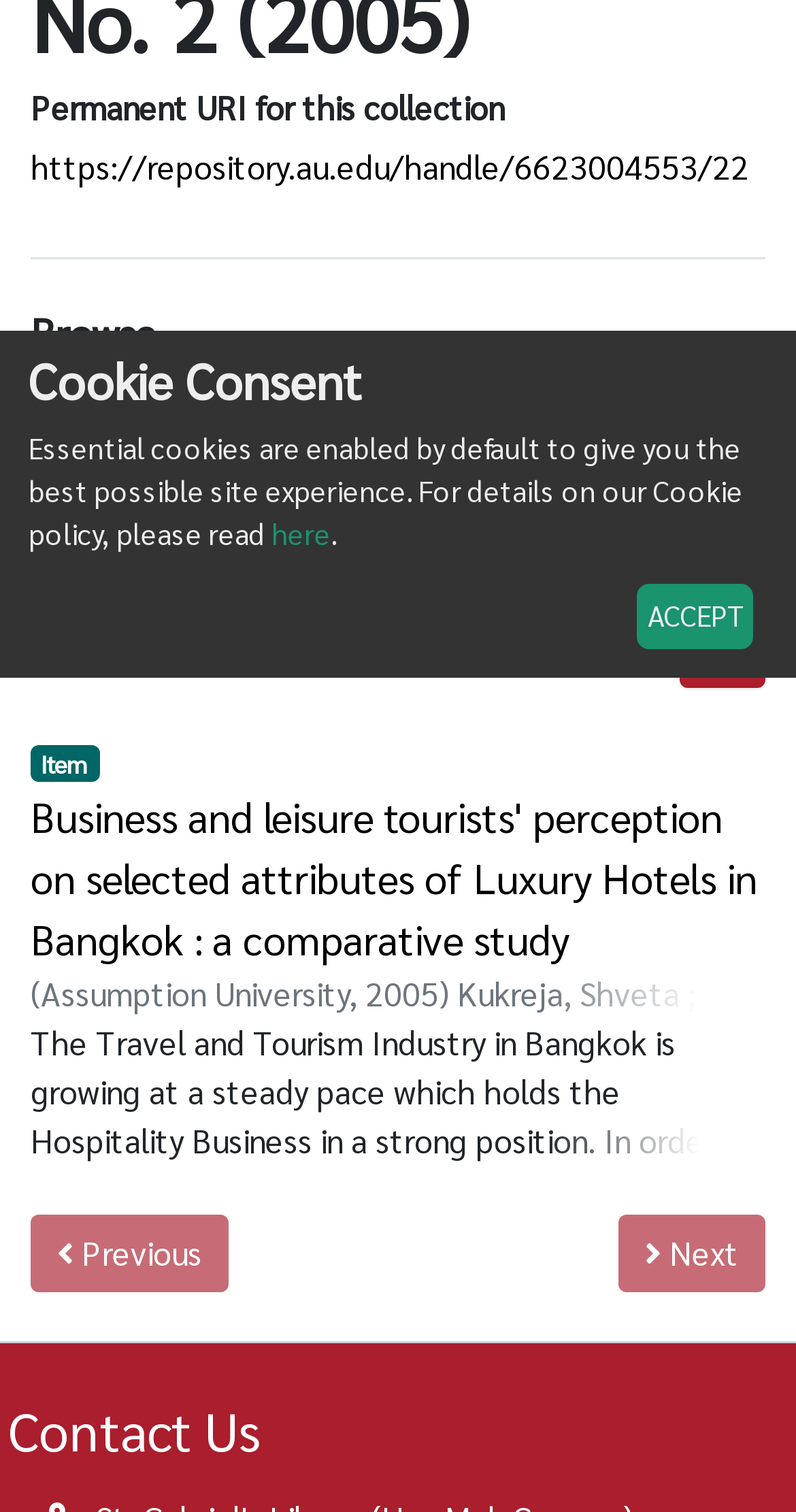Using the format (top-left x, top-left y, bottom-right x, bottom-right y), and given the element description, identify the bounding box coordinates within the screenshot: https://repository.au.edu/handle/6623004553/22

[0.038, 0.096, 0.941, 0.124]